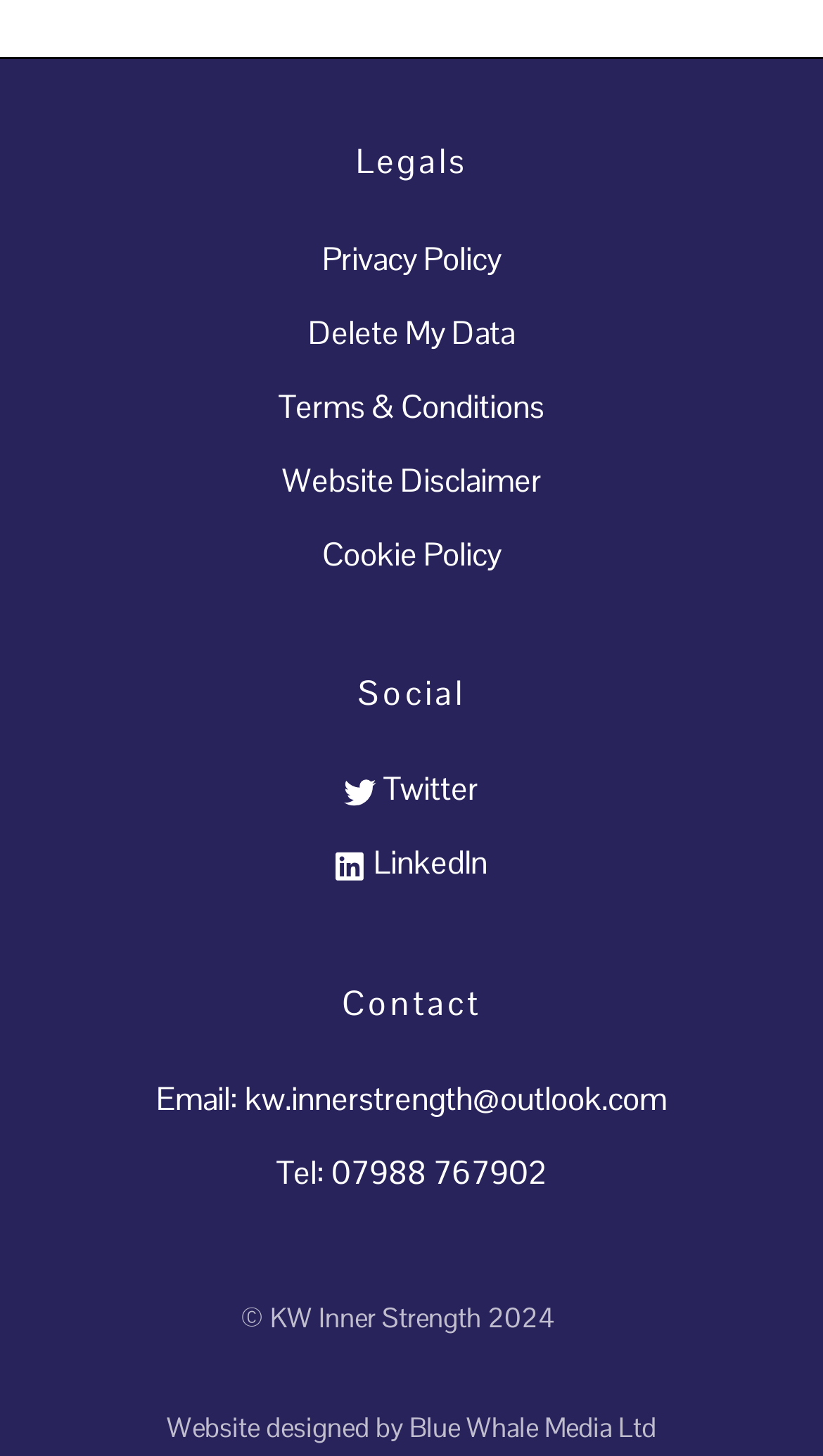Please find the bounding box coordinates of the element's region to be clicked to carry out this instruction: "Visit Website Designer's page".

[0.497, 0.968, 0.797, 0.993]